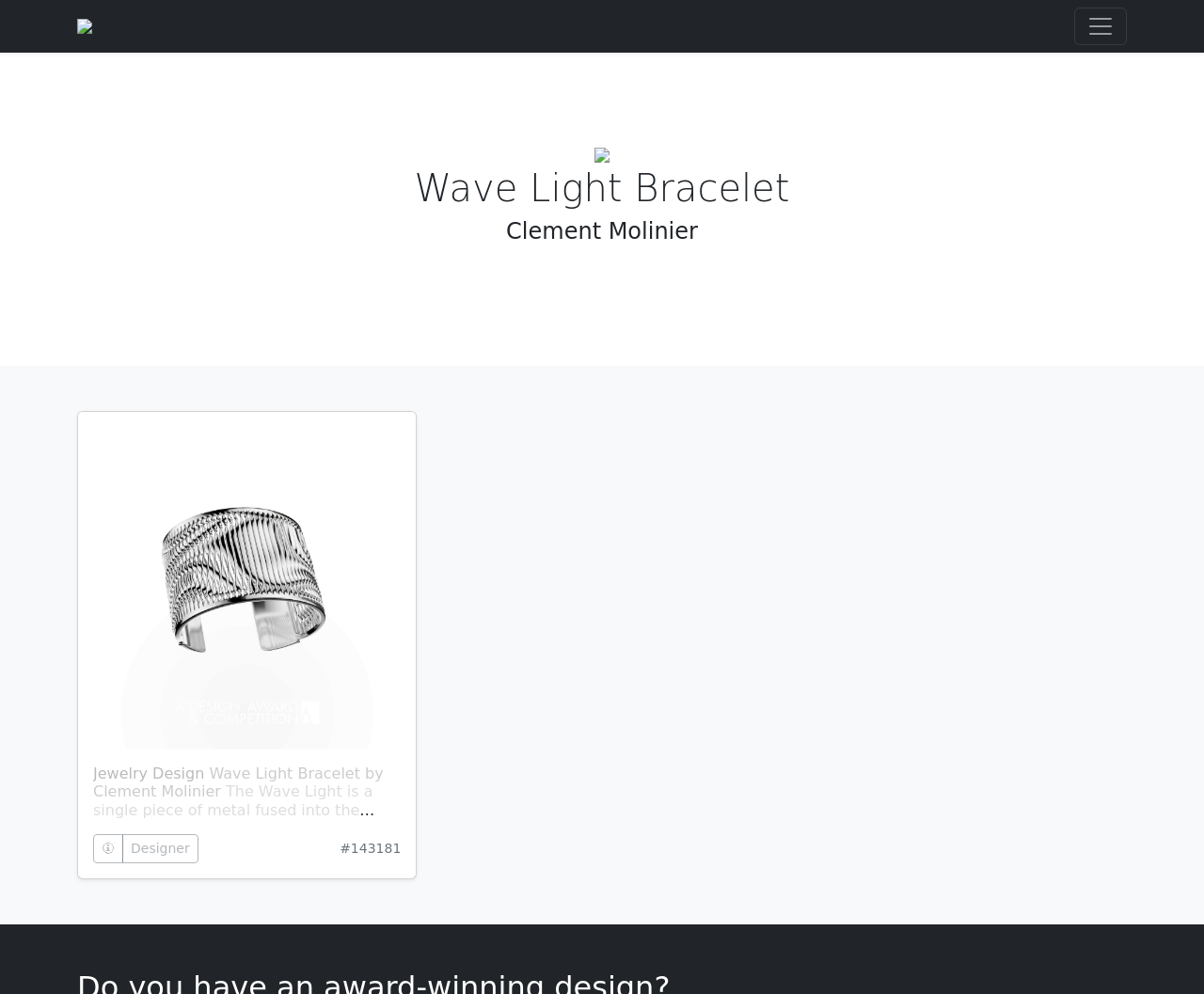Identify the bounding box coordinates for the UI element described as follows: "aria-label="Toggle navigation"". Ensure the coordinates are four float numbers between 0 and 1, formatted as [left, top, right, bottom].

[0.892, 0.008, 0.936, 0.045]